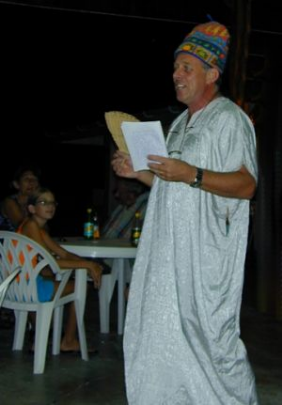What is the atmosphere of the setting?
Using the image as a reference, give an elaborate response to the question.

The caption describes the setting as dimly lit, which implies that the event is taking place in the evening. This, combined with the description of the communal atmosphere, suggests that the setting is filled with laughter and camaraderie among the participants.